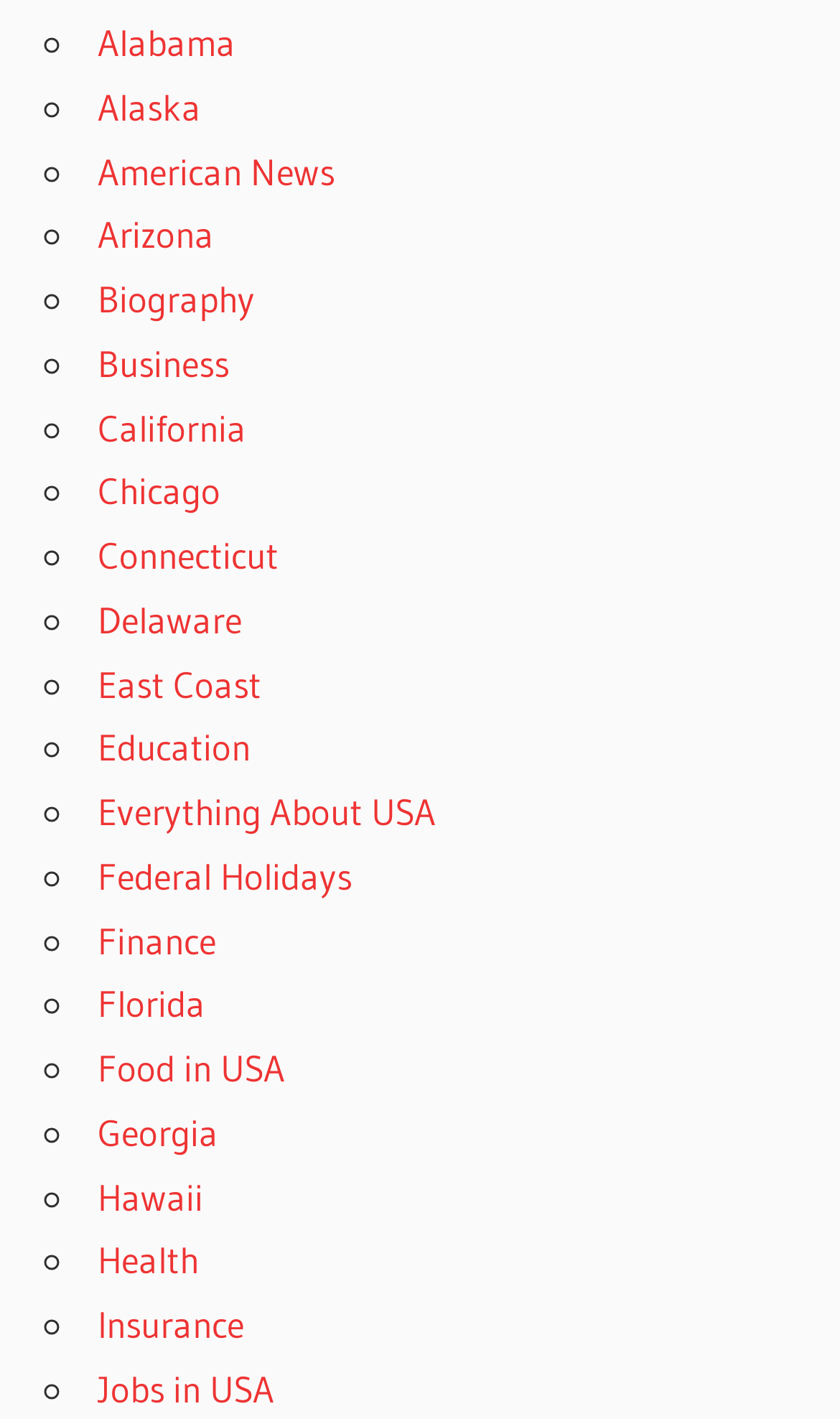Please answer the following question using a single word or phrase: 
What is the topic listed after 'Education' on this webpage?

Everything About USA